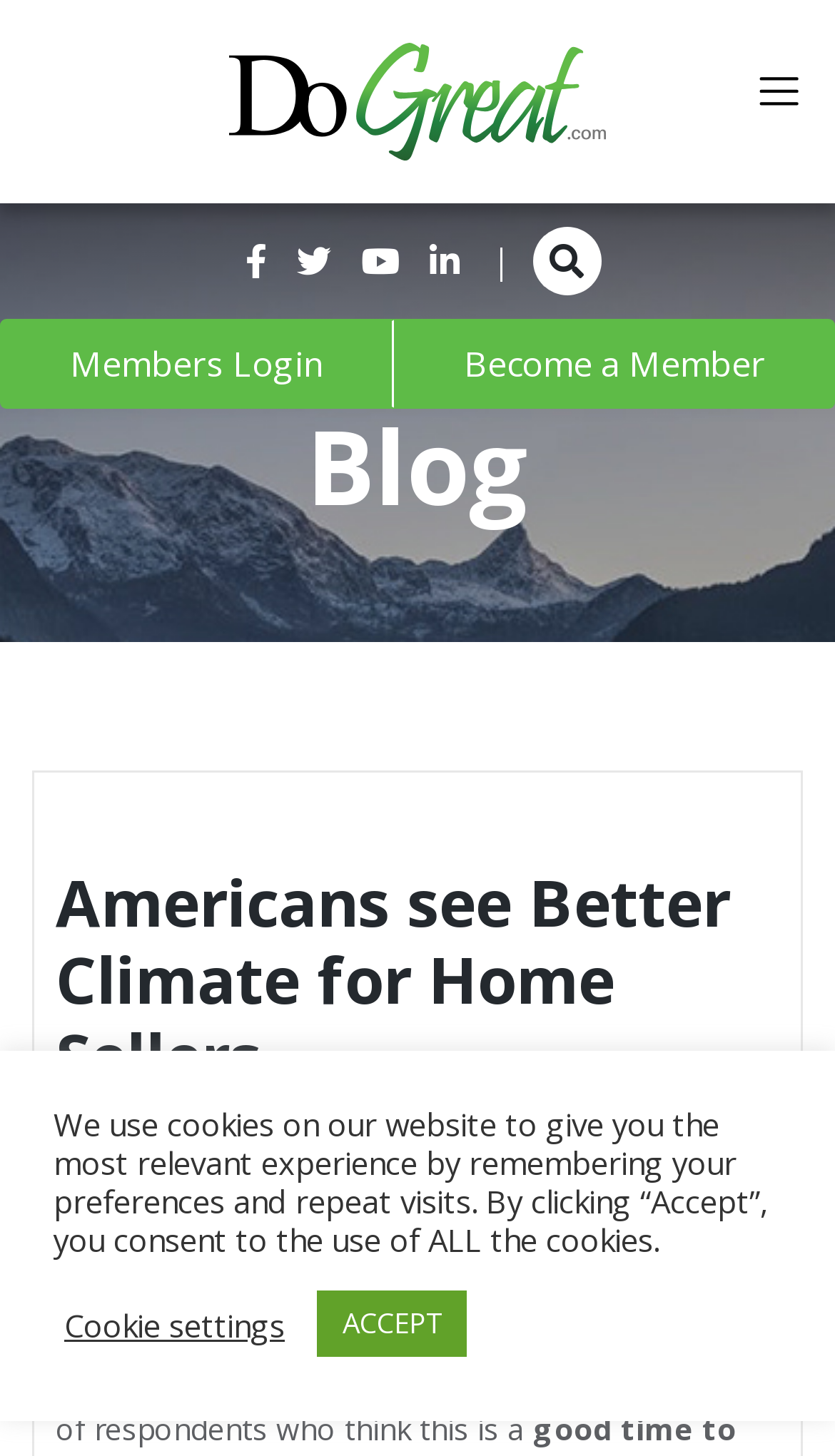What is the topic of the article? Based on the image, give a response in one word or a short phrase.

Home Sellers